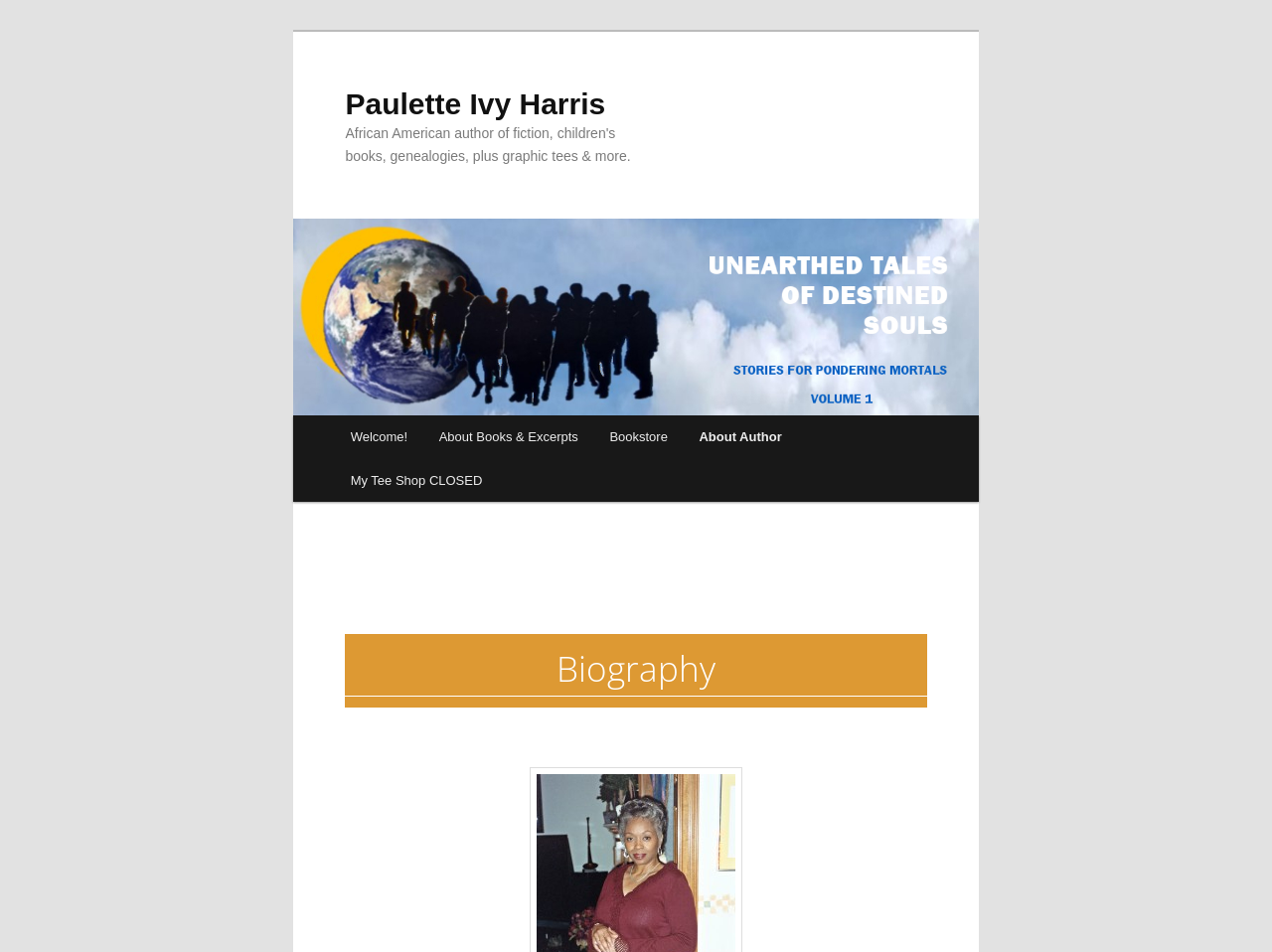Bounding box coordinates should be in the format (top-left x, top-left y, bottom-right x, bottom-right y) and all values should be floating point numbers between 0 and 1. Determine the bounding box coordinate for the UI element described as: My Tee Shop CLOSED

[0.263, 0.482, 0.391, 0.527]